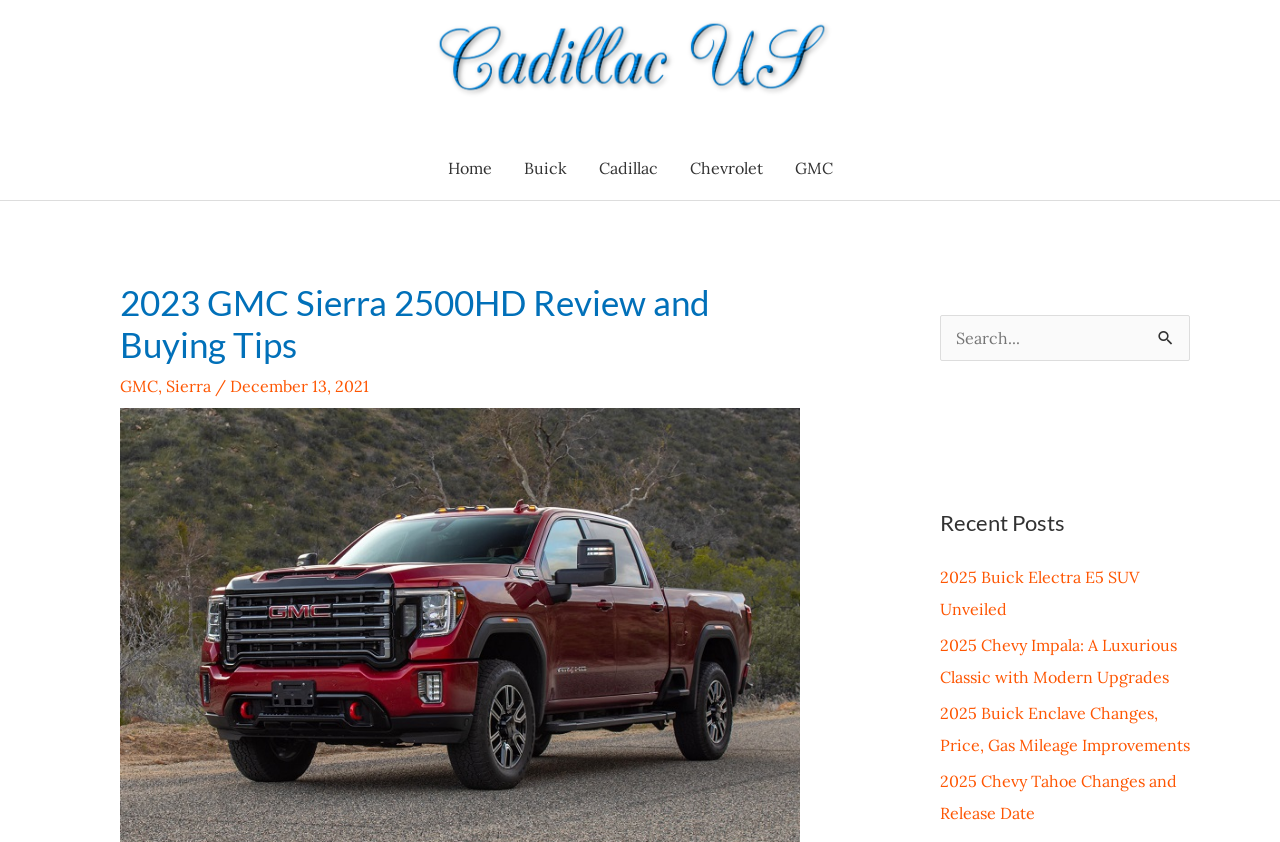Please determine the bounding box coordinates of the element to click in order to execute the following instruction: "Click the Search button". The coordinates should be four float numbers between 0 and 1, specified as [left, top, right, bottom].

[0.895, 0.374, 0.93, 0.44]